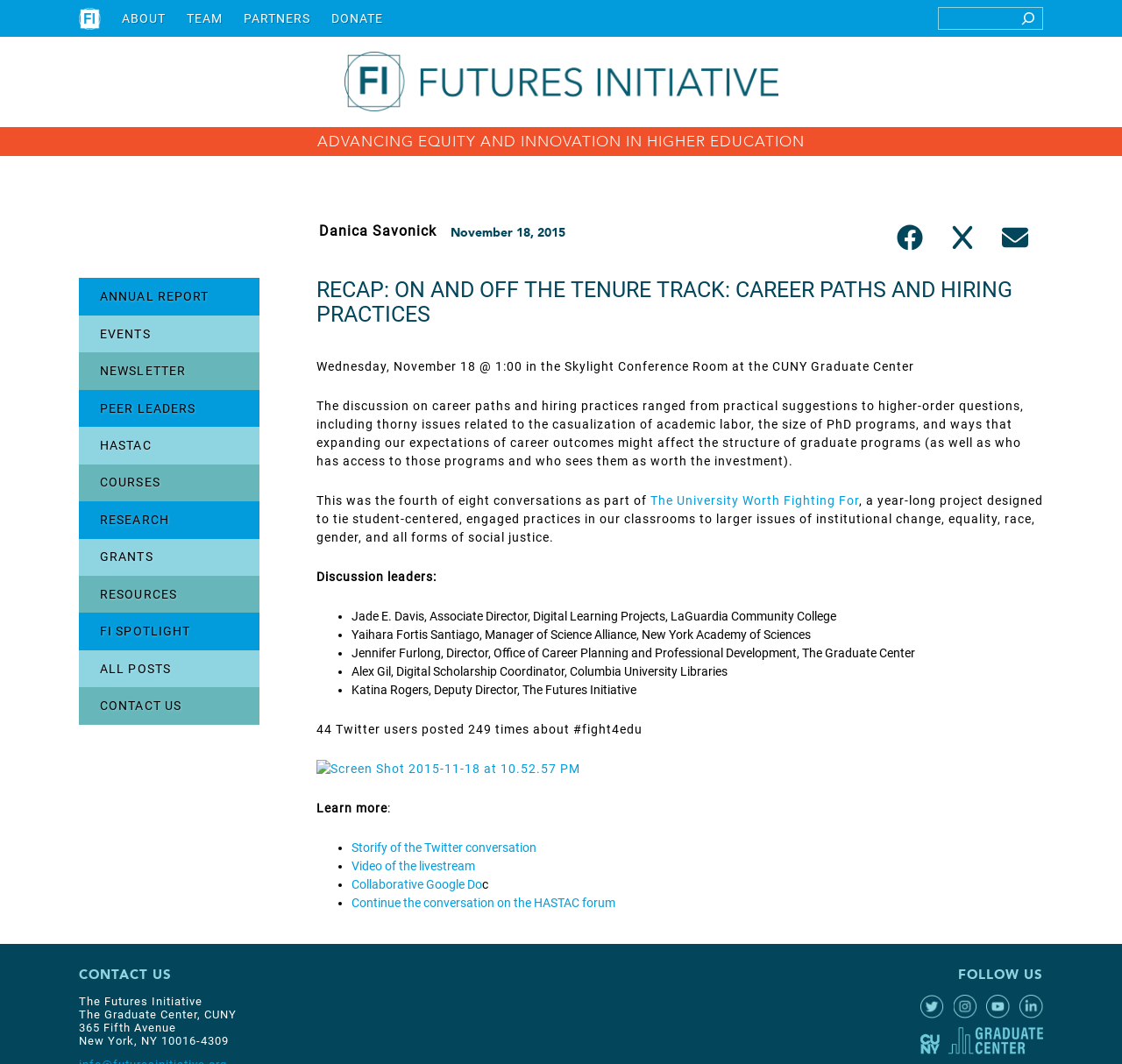Please determine the bounding box coordinates of the section I need to click to accomplish this instruction: "Read the RECAP article".

[0.282, 0.262, 0.93, 0.307]